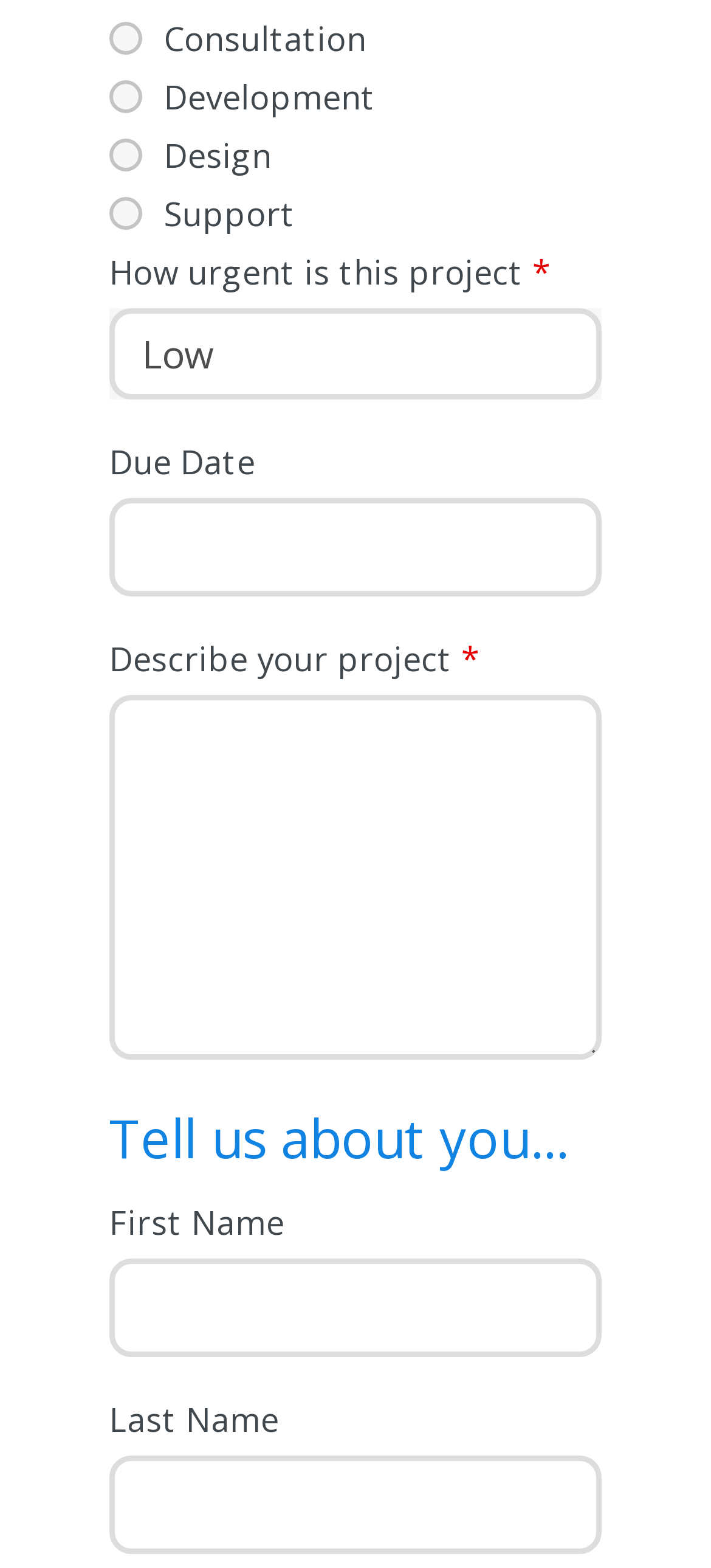Answer the question using only a single word or phrase: 
How many radio buttons are there for the project type?

4